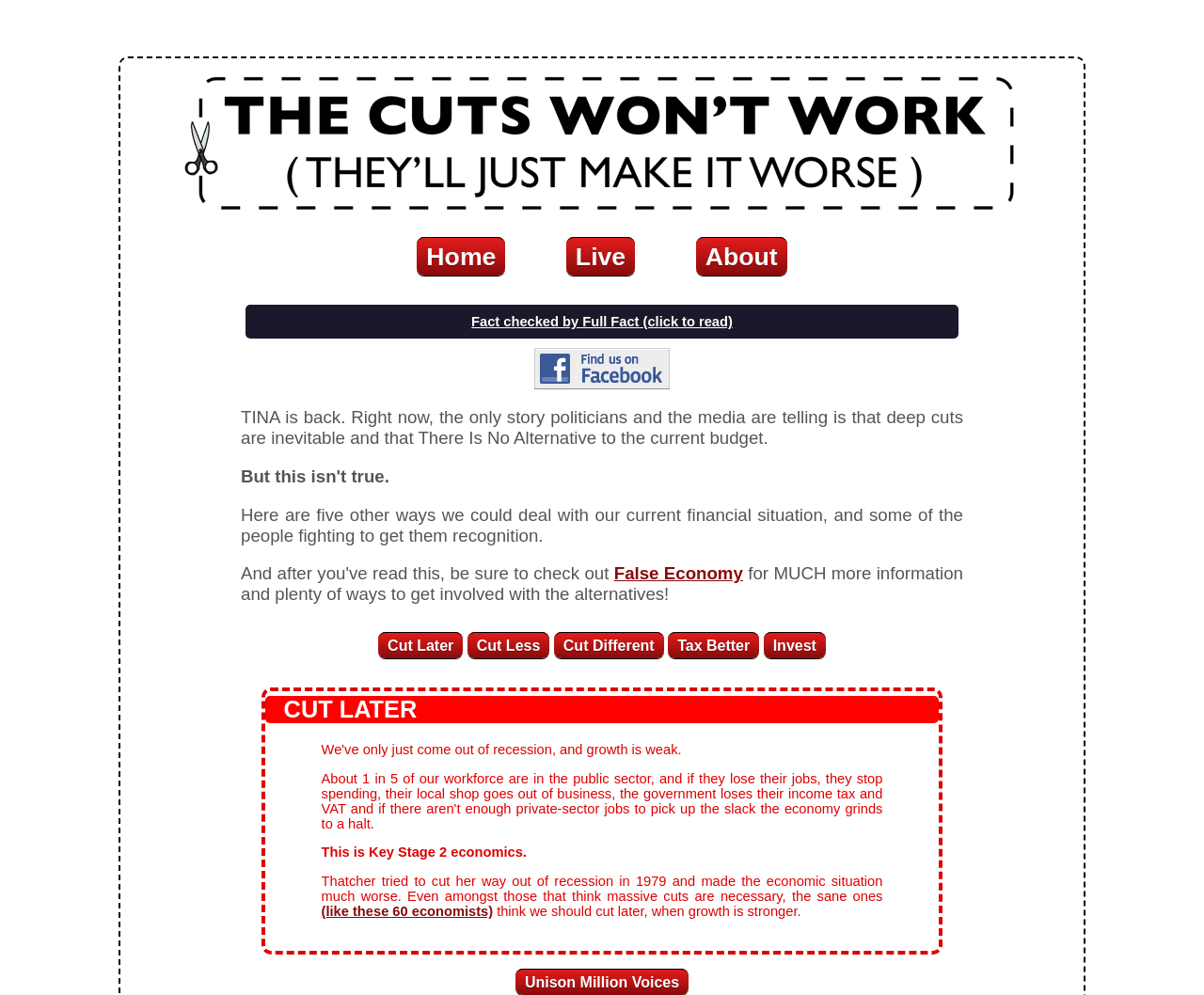What is the name of the organization that fact-checked the information on the webpage?
Utilize the image to construct a detailed and well-explained answer.

The link 'Fact checked by Full Fact (click to read)' is located on the webpage, with its bounding box coordinates [0.391, 0.316, 0.608, 0.331]. This indicates that the information on the webpage has been fact-checked by the organization Full Fact.